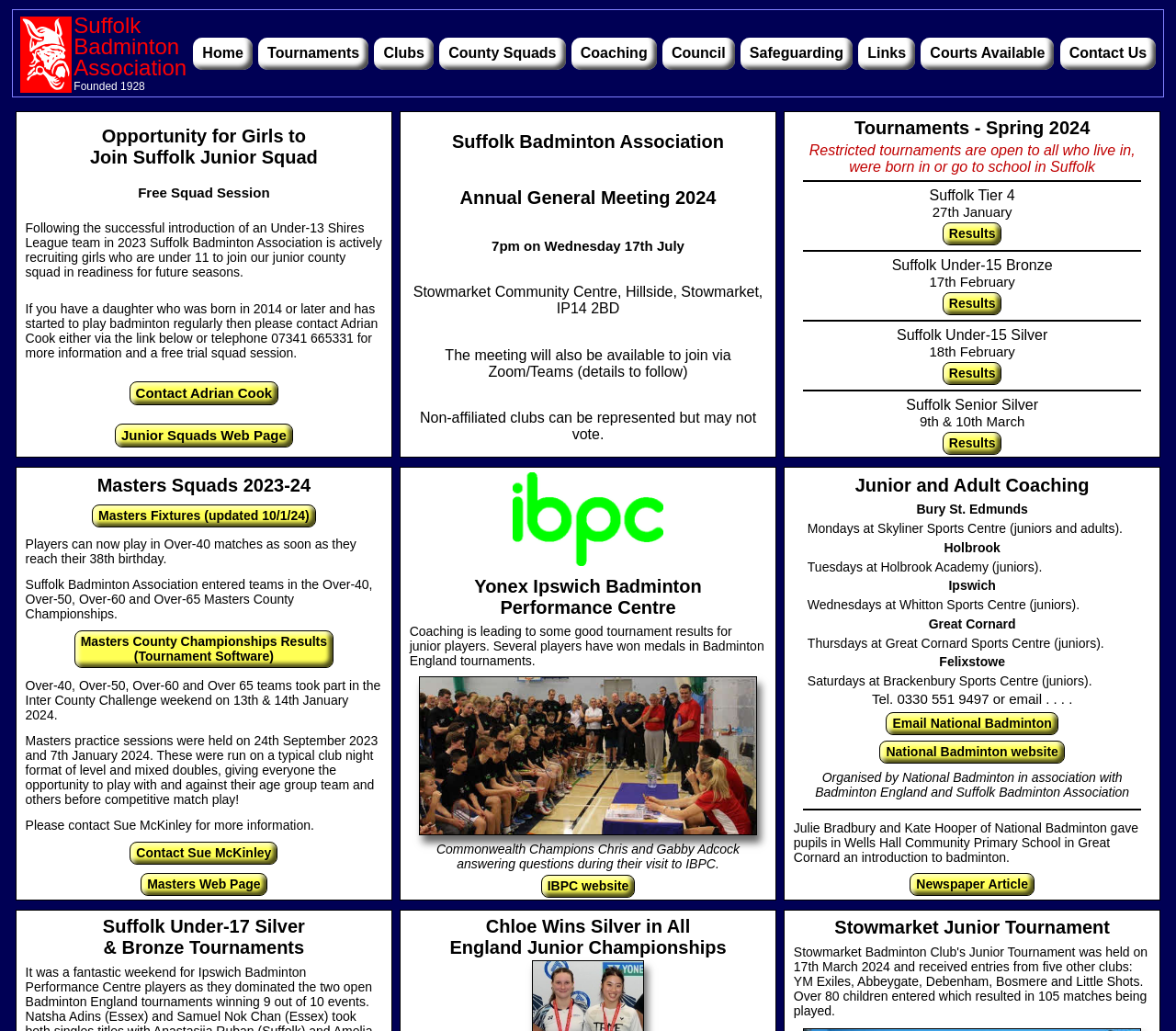Produce a meticulous description of the webpage.

The webpage is about the Suffolk Badminton Association, featuring various sections and articles related to badminton news, tournaments, and coaching. 

At the top, there is a logo and a heading "Suffolk Badminton Association Founded 1928". Below this, there is a navigation menu with links to different sections such as "Home", "Tournaments", "Clubs", and more.

The main content is divided into four sections. The first section has three articles. The first article discusses an opportunity for girls to join the Suffolk Junior Squad, with details about a free trial session. The second article is about the Annual General Meeting 2024, providing the date, time, and location. The third article lists upcoming tournaments for Spring 2024, including Suffolk Tier 4, Suffolk Under-15 Bronze, and more, with links to results.

The second section has three more articles. The first article is about Masters Squads 2023-24, with information about fixtures, results, and practice sessions. The second article features the Yonex Ipswich Badminton Performance Centre, highlighting coaching achievements and a visit from Commonwealth Champions Chris and Gabby Adcock. The third article is about Junior and Adult Coaching, listing various locations and schedules for coaching sessions.

Throughout the webpage, there are several images, including the logo, IBPC logo, and a photo of Chris and Gabby Adcock. There are also numerous links to external websites, email addresses, and web pages for more information.